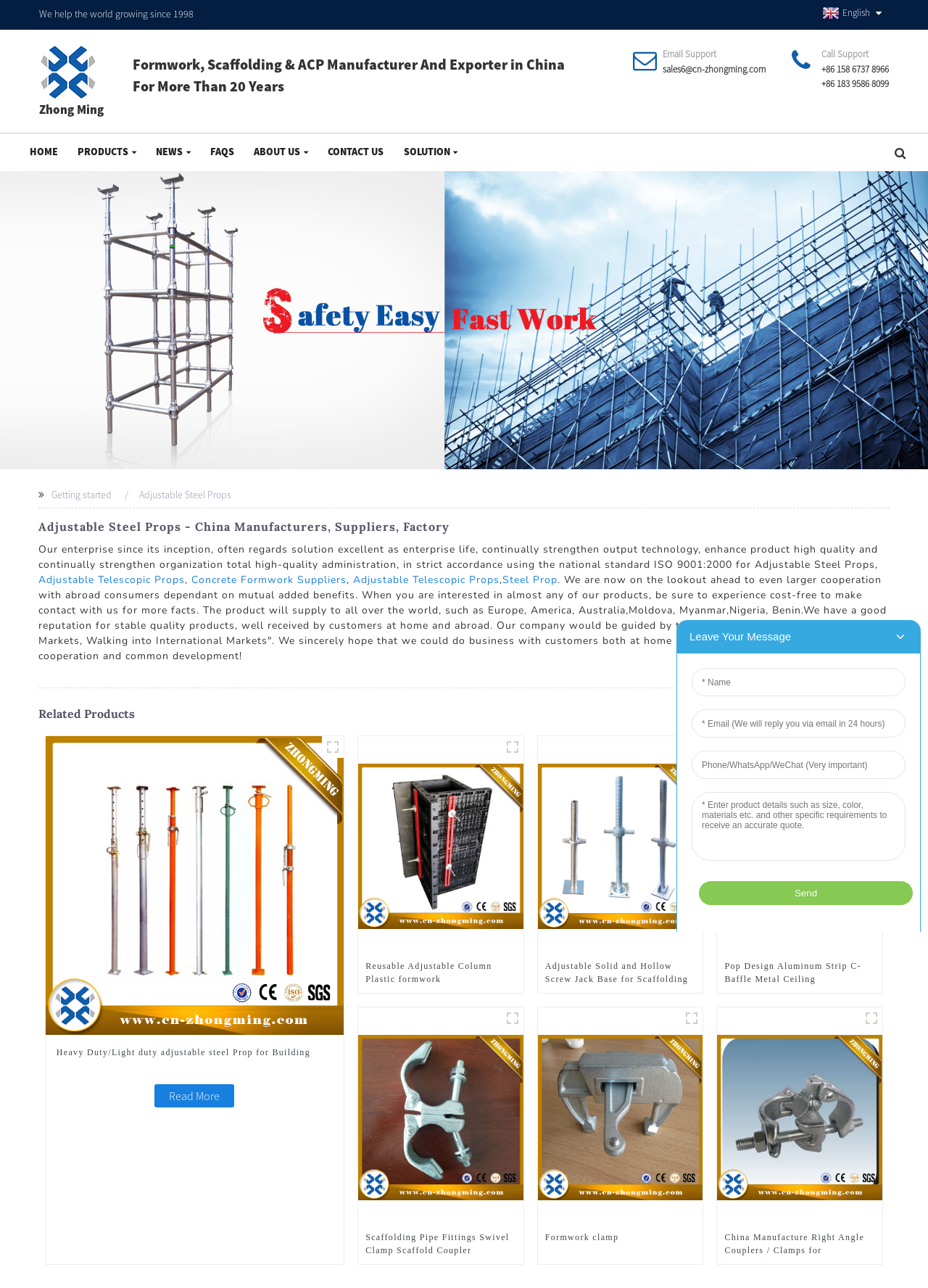Using the description "Adjustable Telescopic Props", locate and provide the bounding box of the UI element.

[0.38, 0.445, 0.538, 0.456]